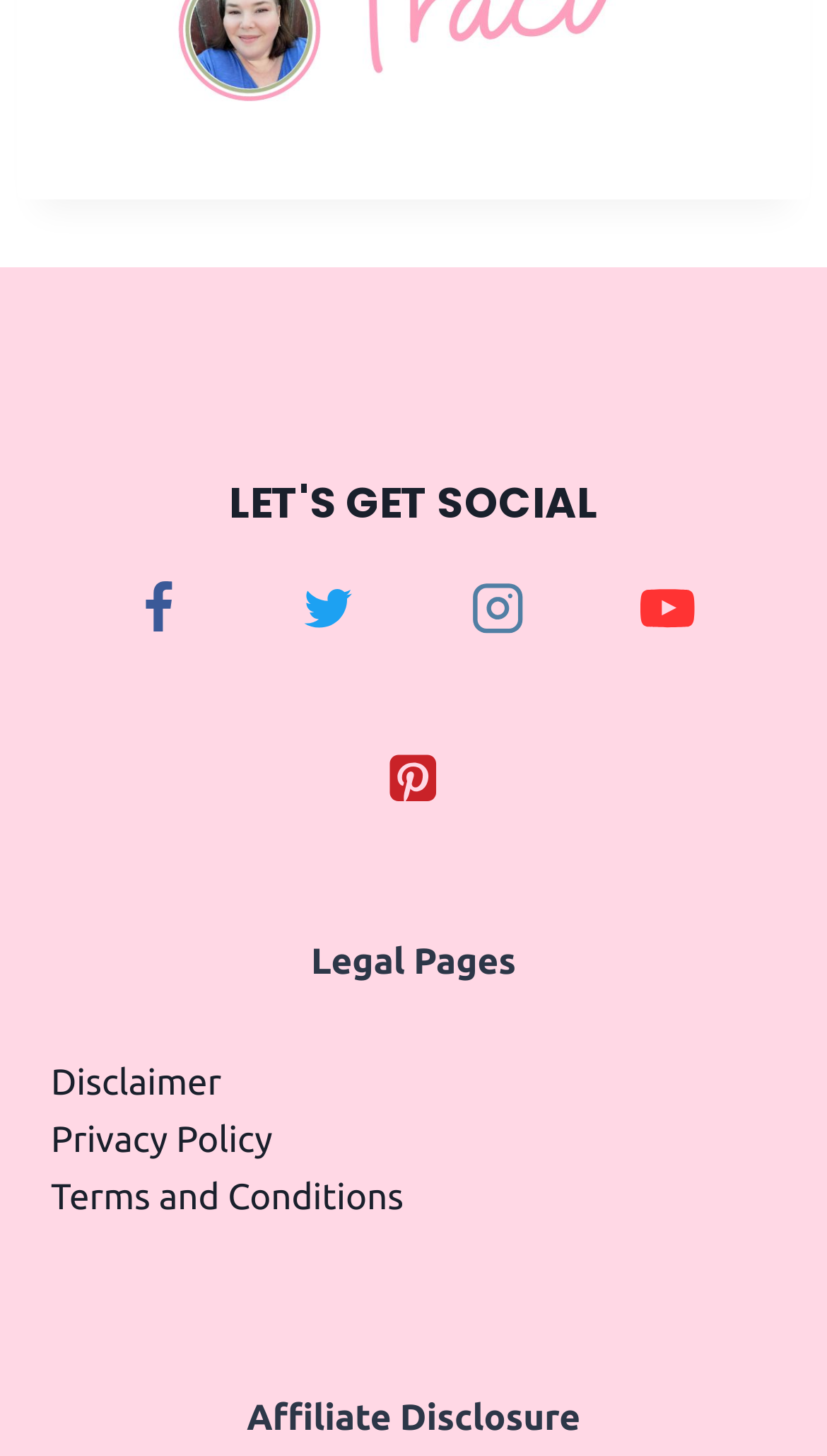Locate the coordinates of the bounding box for the clickable region that fulfills this instruction: "Watch YouTube".

[0.743, 0.381, 0.873, 0.455]